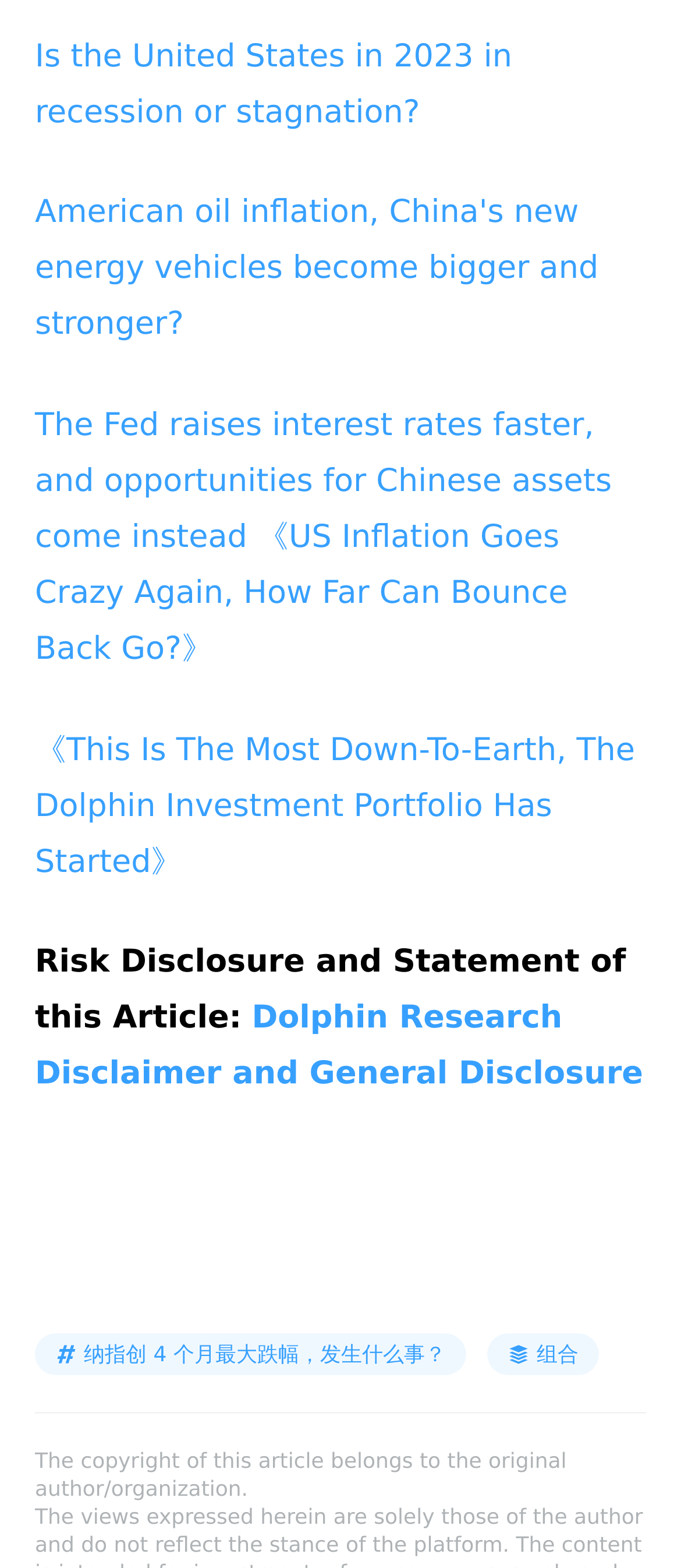Consider the image and give a detailed and elaborate answer to the question: 
How many links are there with numbers?

There are 12 links with numbers, ranging from '0' to '11', each accompanied by an image. These links are arranged in a grid-like structure on the webpage.